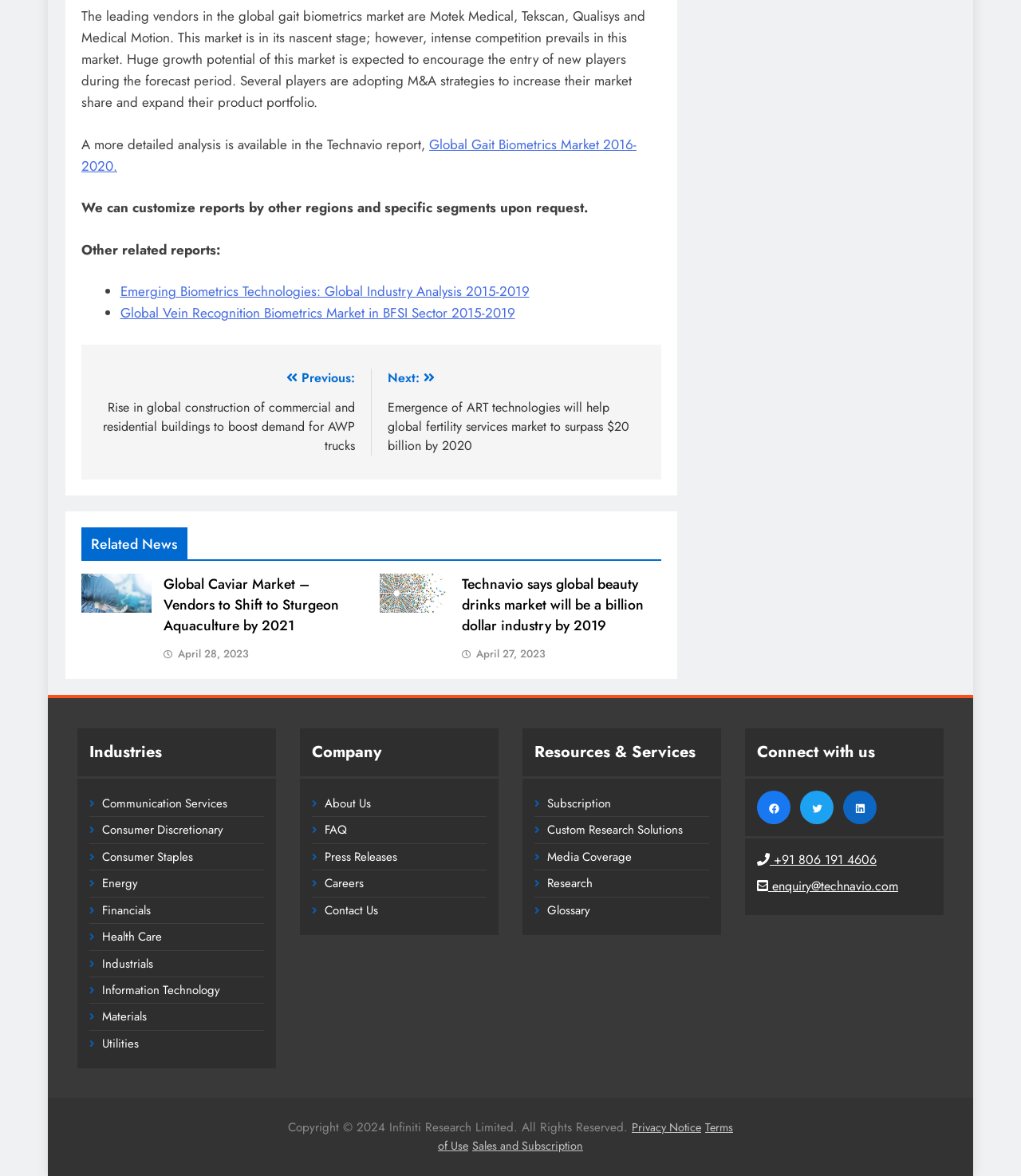Indicate the bounding box coordinates of the element that needs to be clicked to satisfy the following instruction: "Explore the related report on Emerging Biometrics Technologies". The coordinates should be four float numbers between 0 and 1, i.e., [left, top, right, bottom].

[0.118, 0.24, 0.518, 0.256]